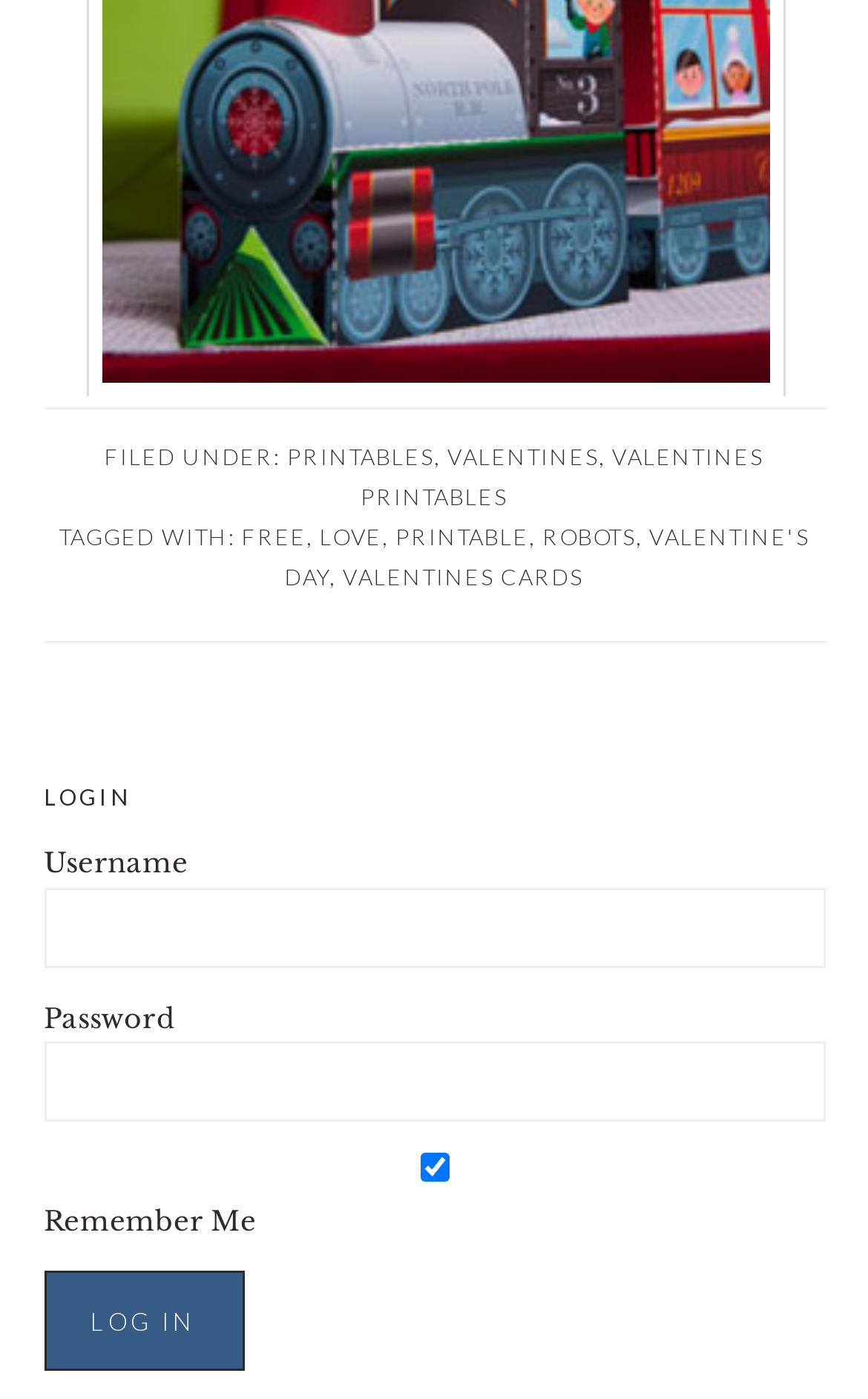What is the category of the printable?
Look at the image and answer the question using a single word or phrase.

VALENTINES